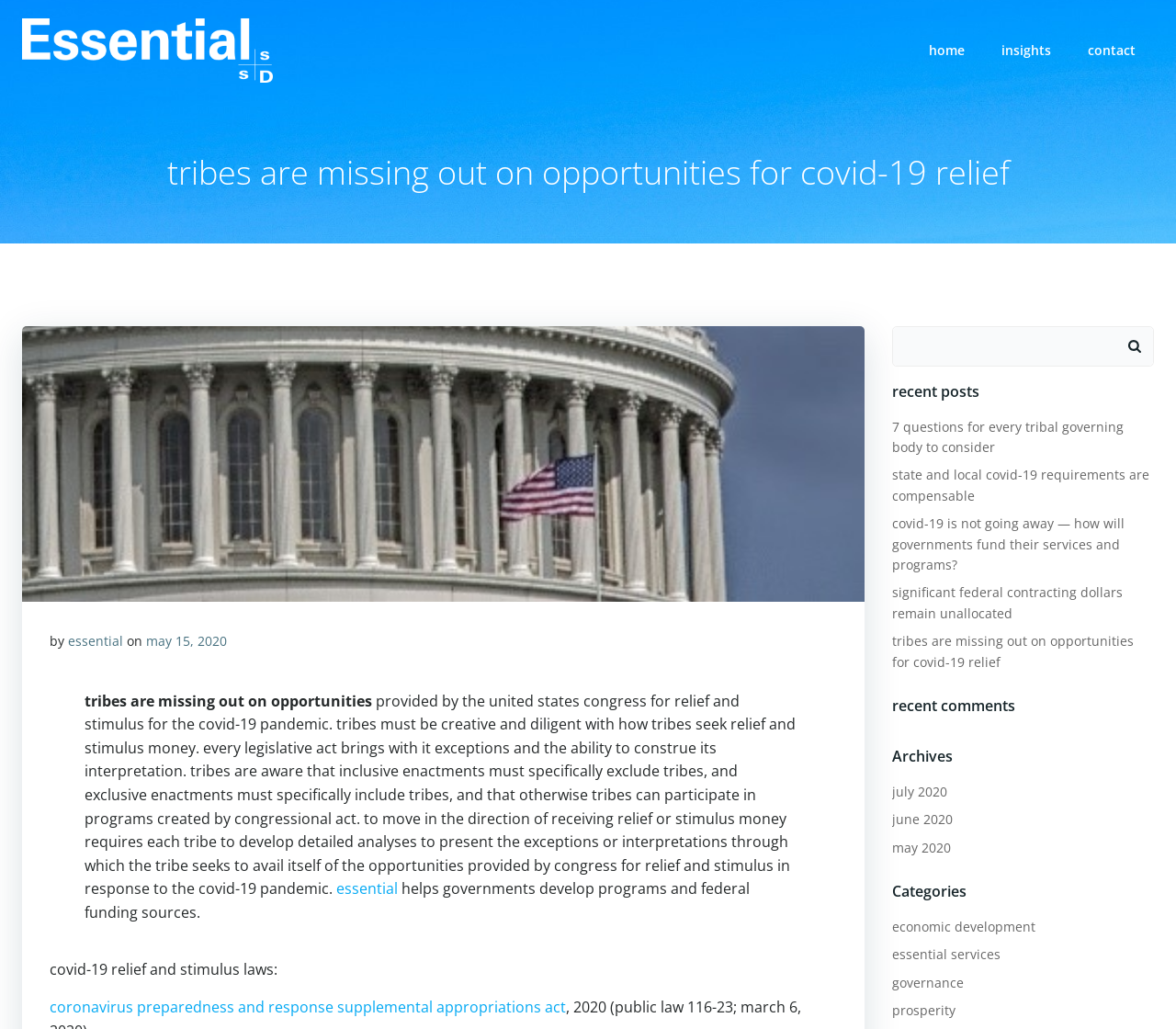Can you specify the bounding box coordinates of the area that needs to be clicked to fulfill the following instruction: "click home"?

[0.79, 0.04, 0.82, 0.058]